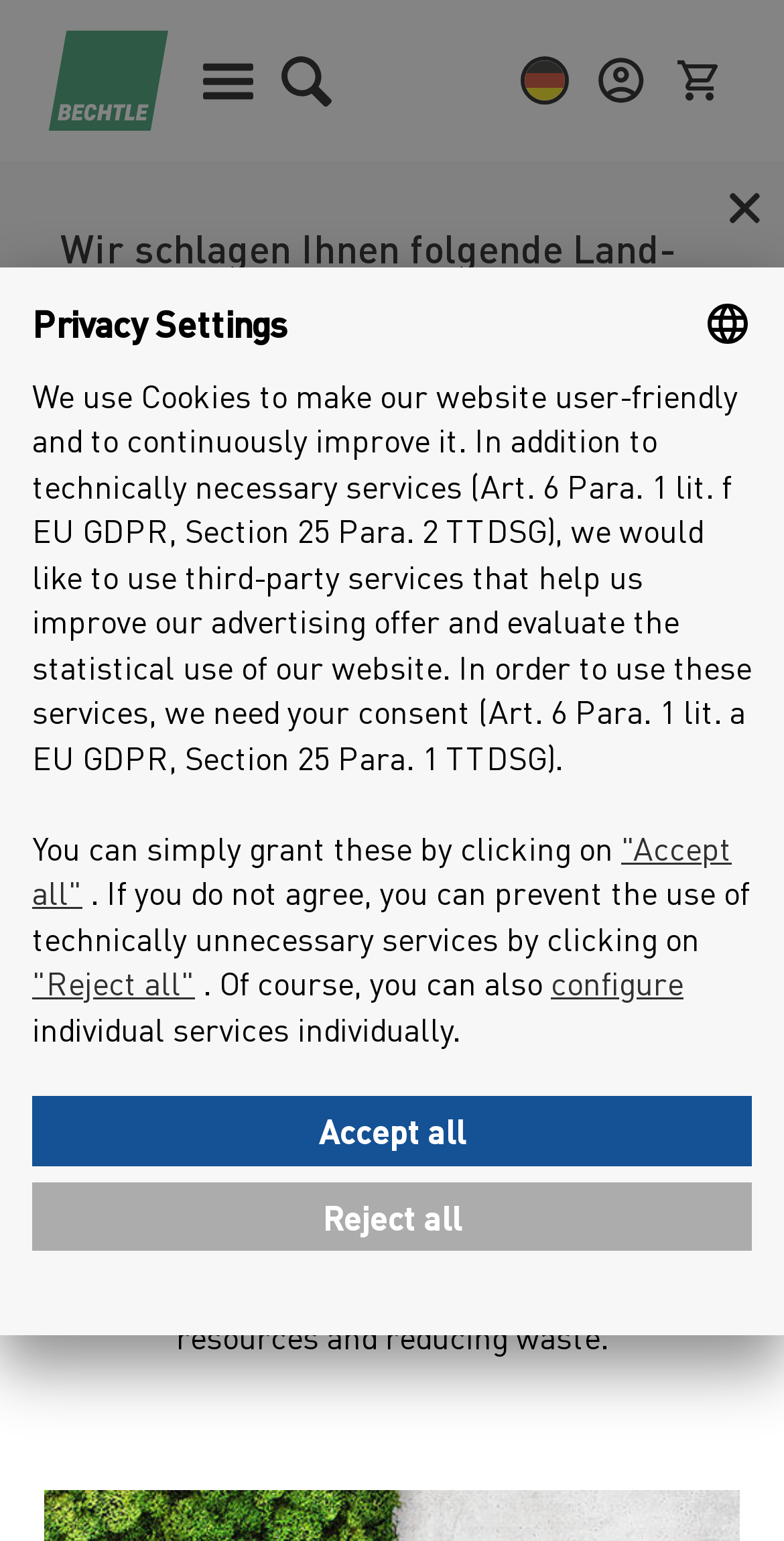What is the logo of the company?
Using the image as a reference, answer the question in detail.

The logo of the company is an image located at the top left of the webpage, with a bounding box coordinate of [0.062, 0.013, 0.215, 0.091]. It is an image with the text 'Logo' and is likely the logo of the company Articona.